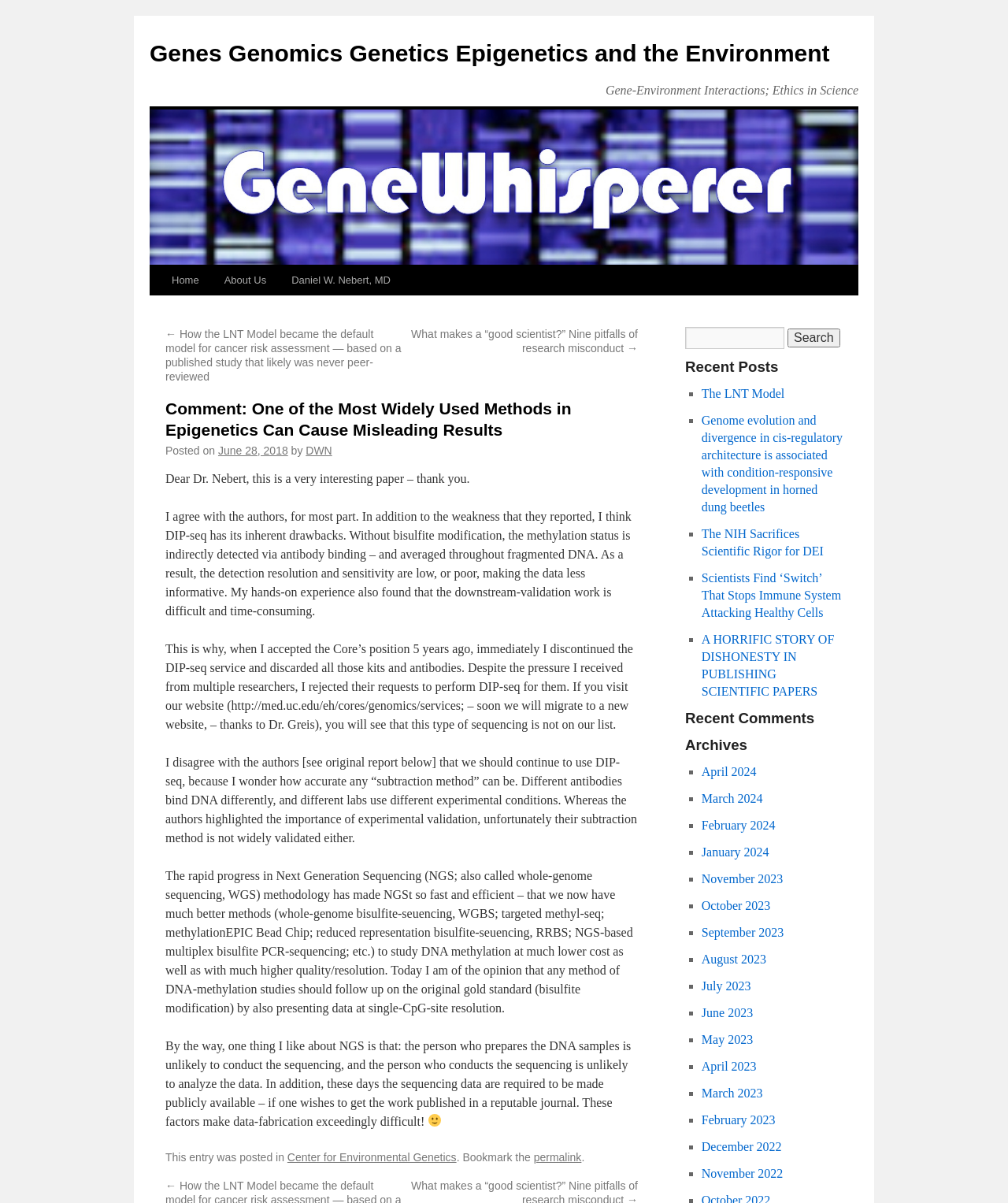Identify the coordinates of the bounding box for the element that must be clicked to accomplish the instruction: "Check the comment section".

[0.68, 0.59, 0.836, 0.605]